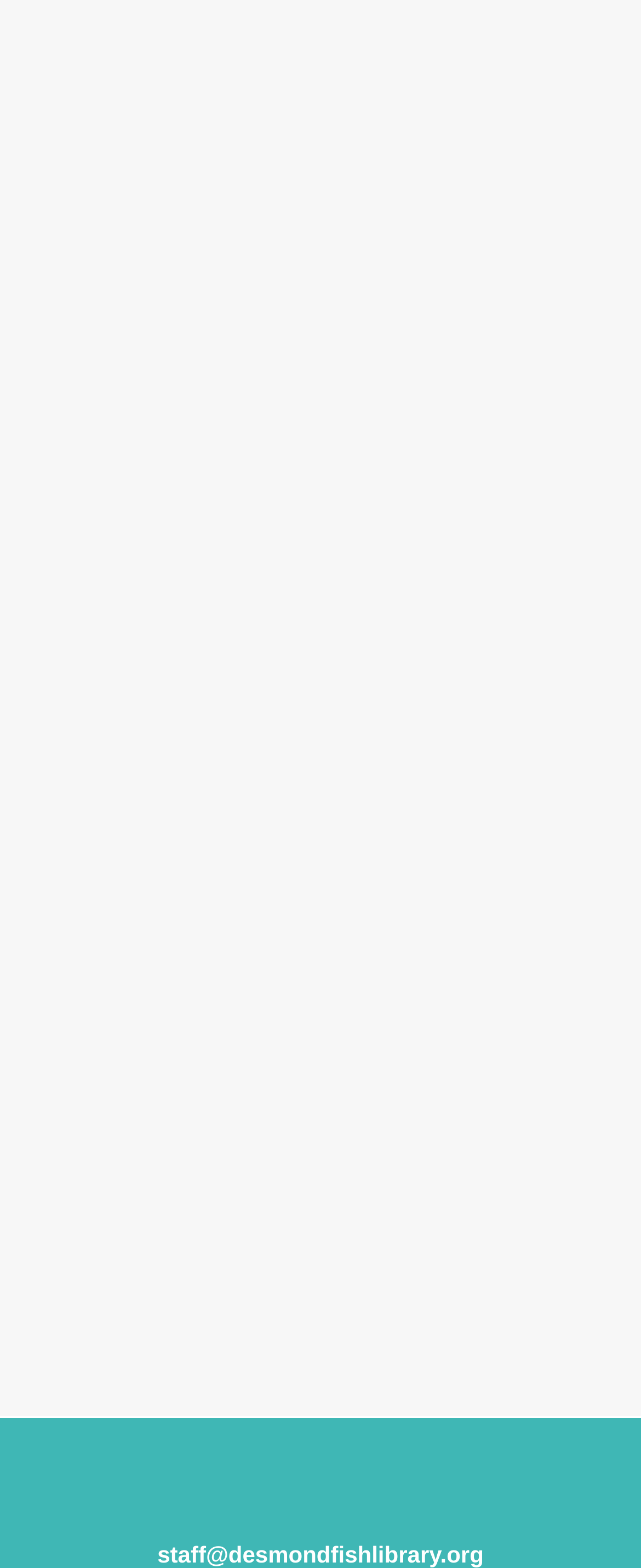Provide the bounding box coordinates for the UI element described in this sentence: "PGAV Channel". The coordinates should be four float values between 0 and 1, i.e., [left, top, right, bottom].

None